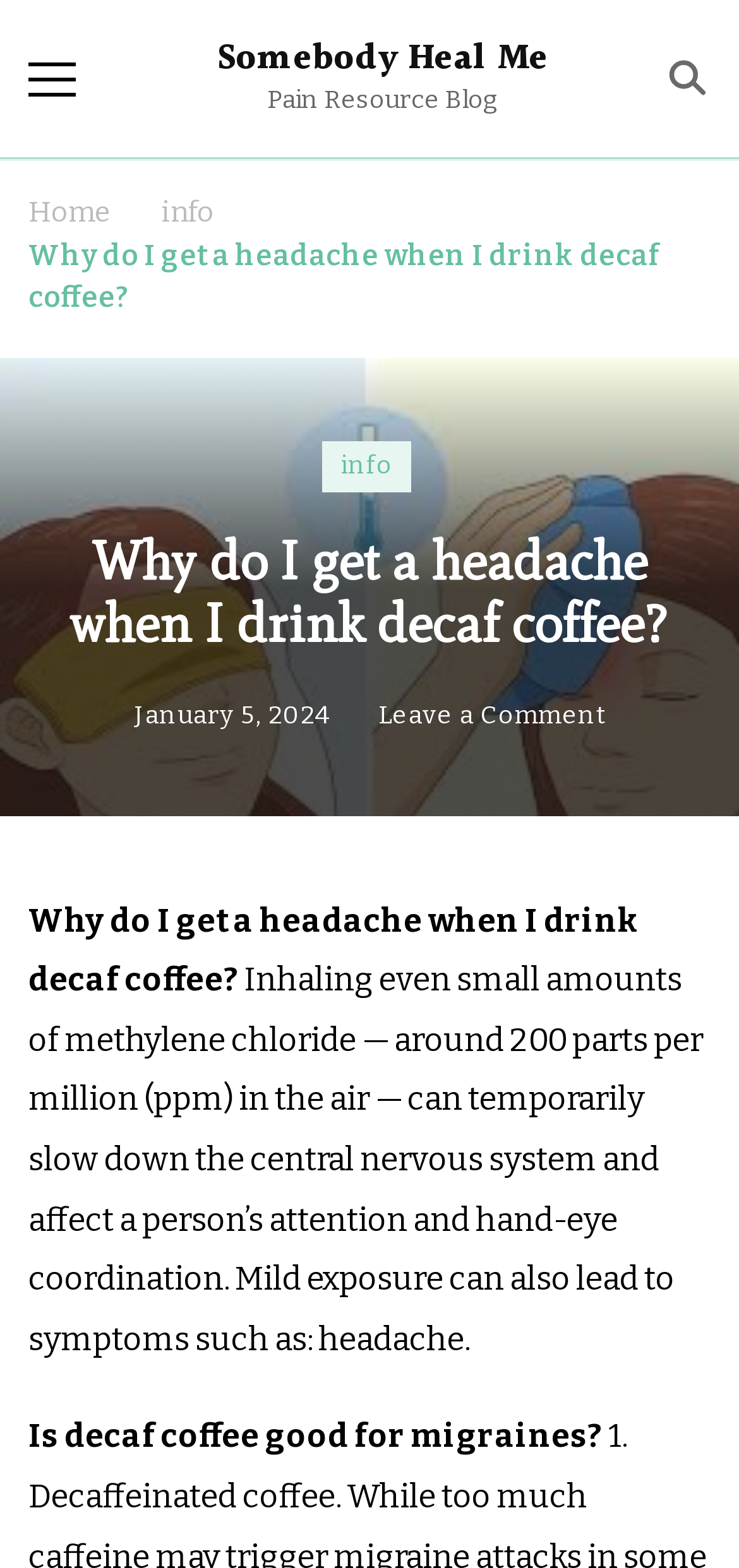What is the date of the article?
Provide a comprehensive and detailed answer to the question.

I found the answer by looking at the middle section of the webpage, where it says 'January 5, 2024' in a link element, which is likely to be the date of the article.